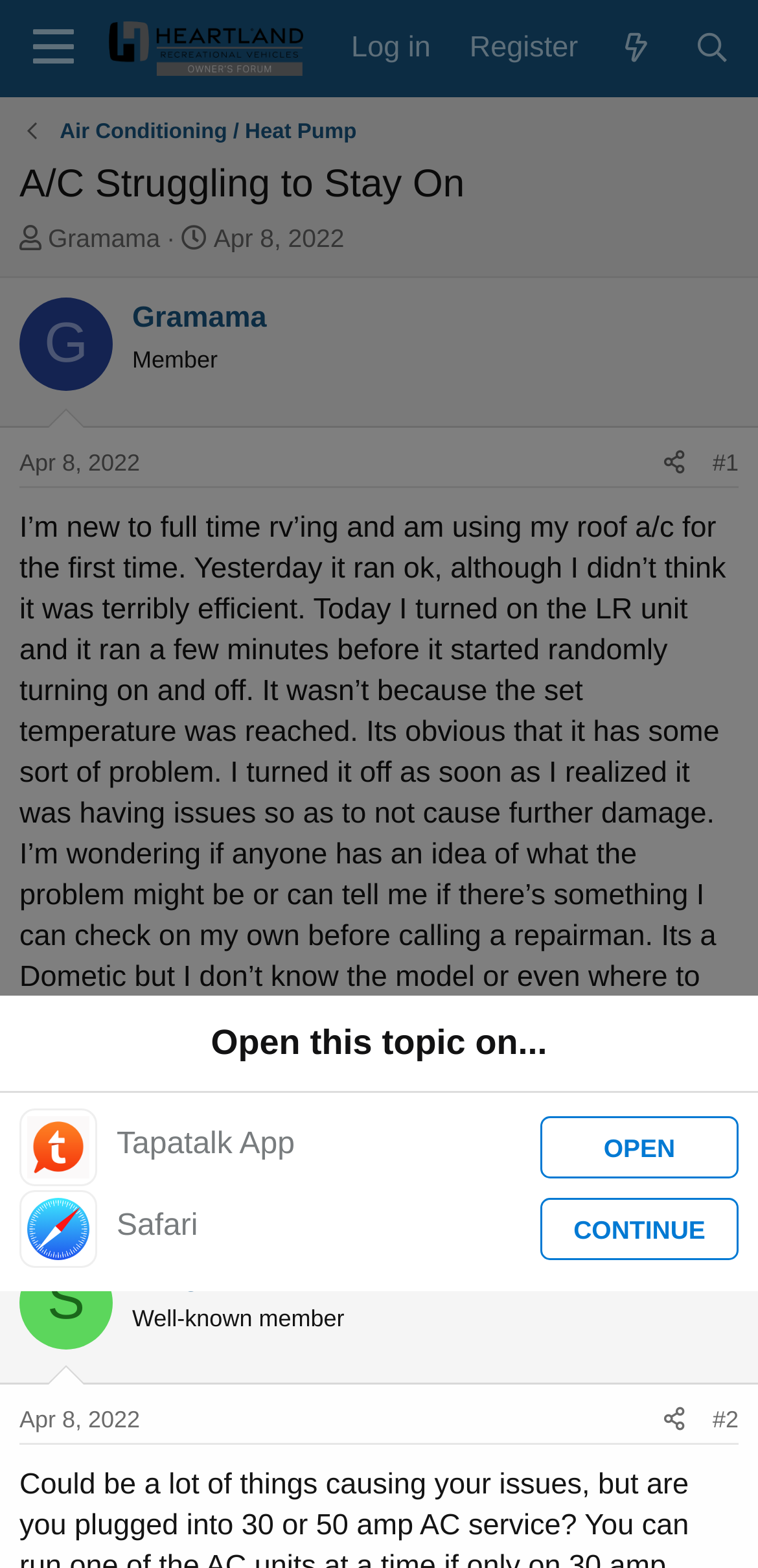Select the bounding box coordinates of the element I need to click to carry out the following instruction: "Go to 'Heartland Owners Forum'".

[0.143, 0.014, 0.4, 0.048]